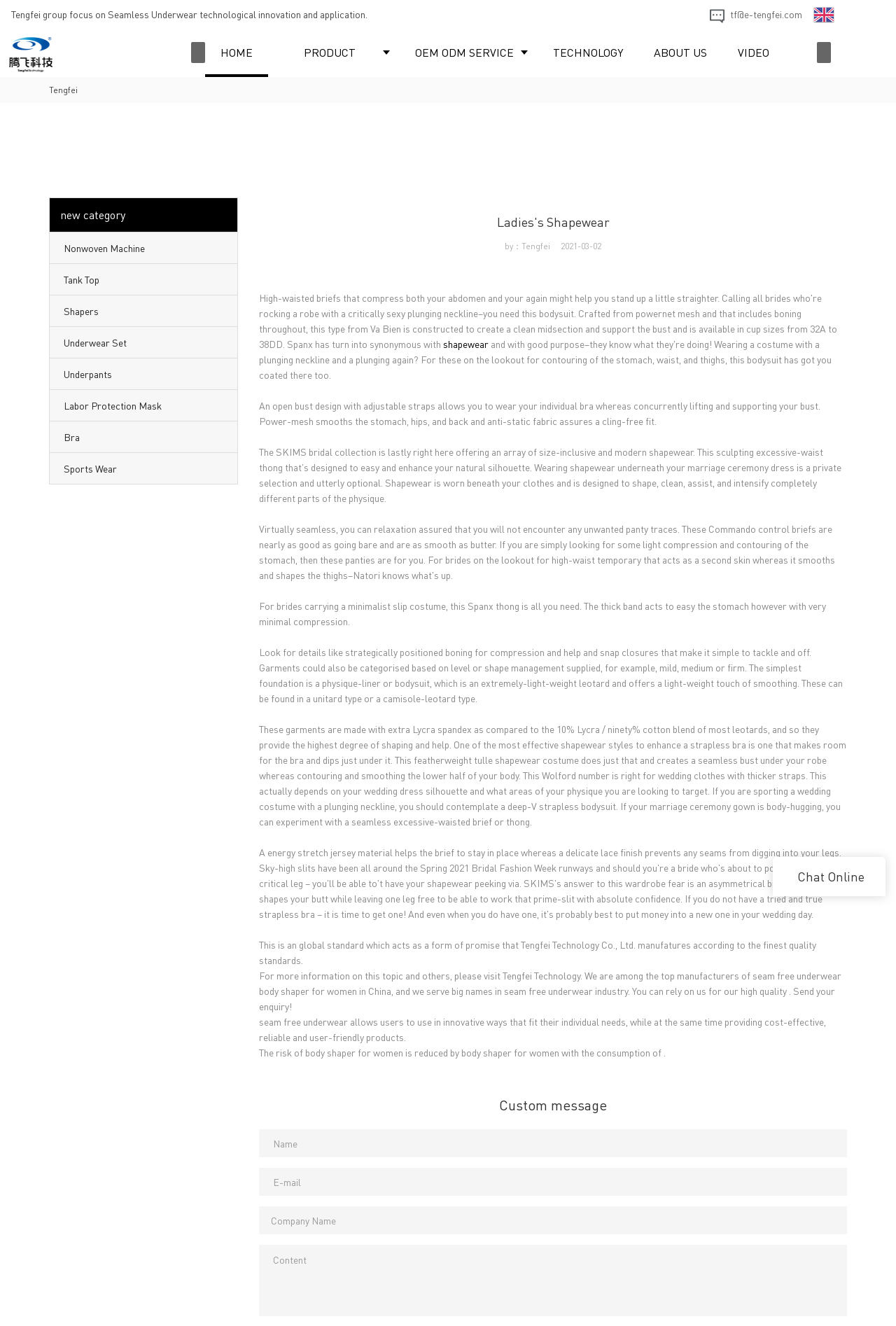Please identify the coordinates of the bounding box that should be clicked to fulfill this instruction: "Click the 'Shapers' link".

[0.055, 0.223, 0.265, 0.246]